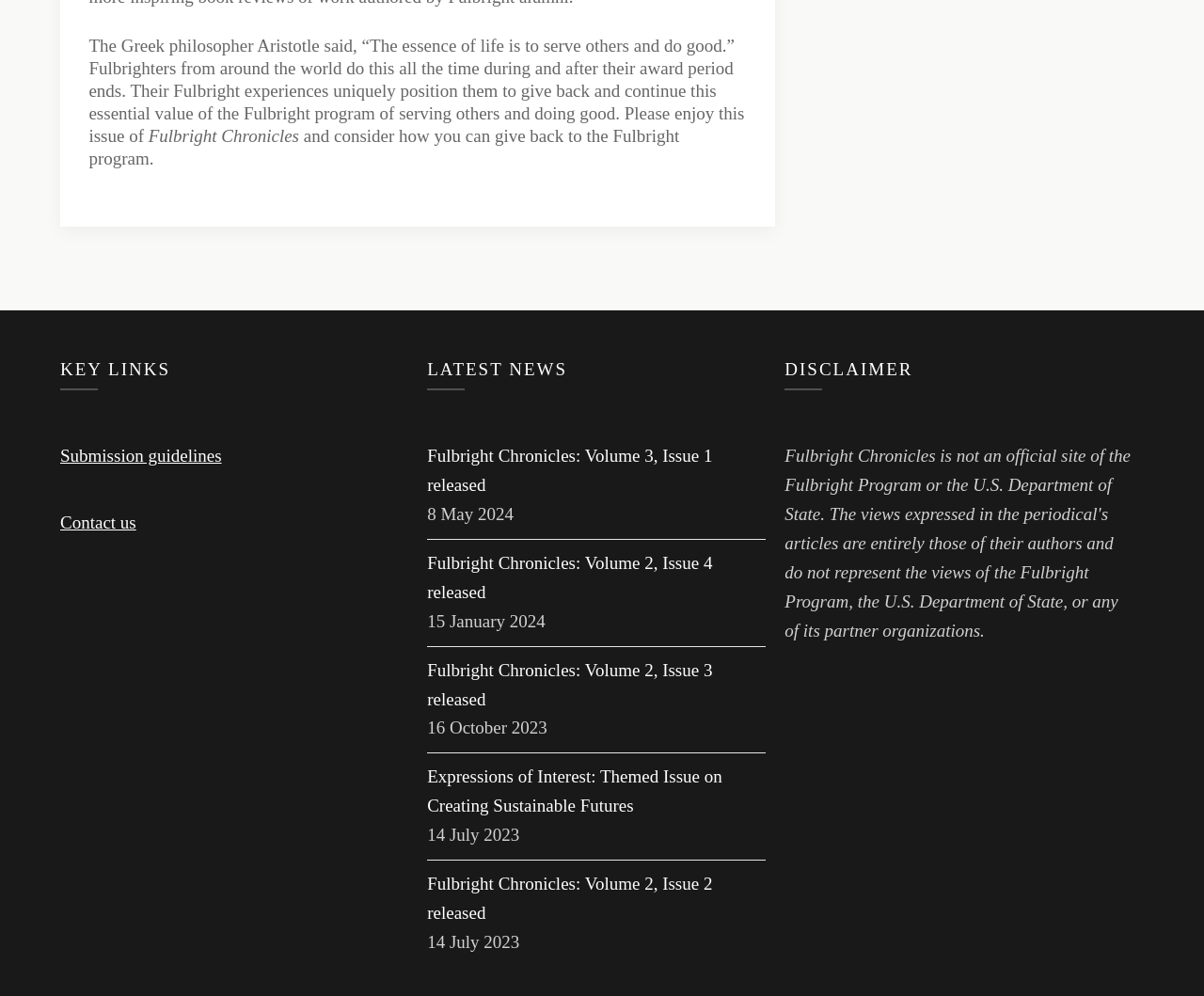How many news items are listed under 'LATEST NEWS'?
From the details in the image, provide a complete and detailed answer to the question.

The number of news items can be determined by counting the link elements under the heading 'LATEST NEWS' with bounding box coordinates [0.355, 0.359, 0.636, 0.392]. There are five link elements with corresponding time elements, indicating five news items.